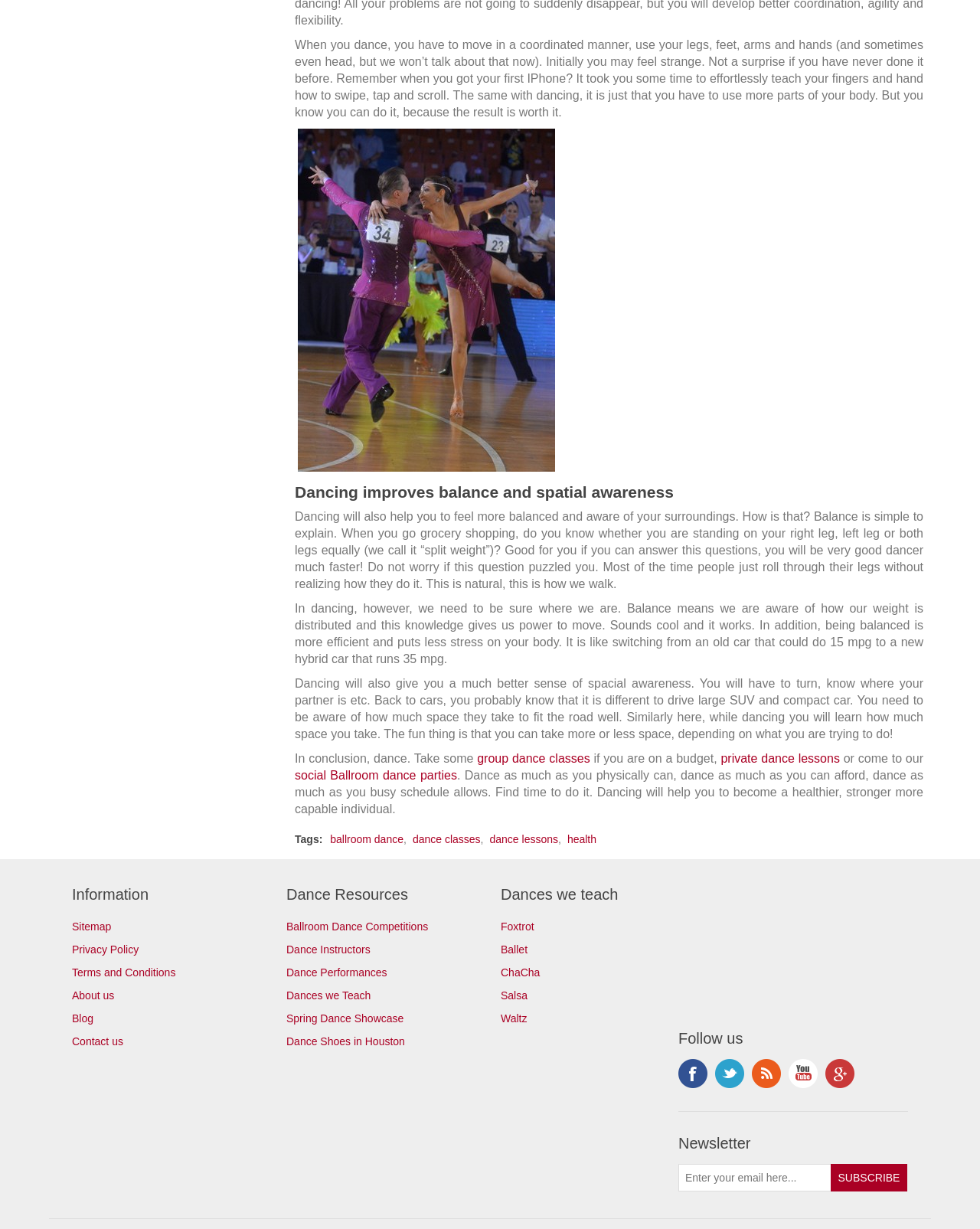Answer with a single word or phrase: 
What is the benefit of being balanced?

more efficient, less stress